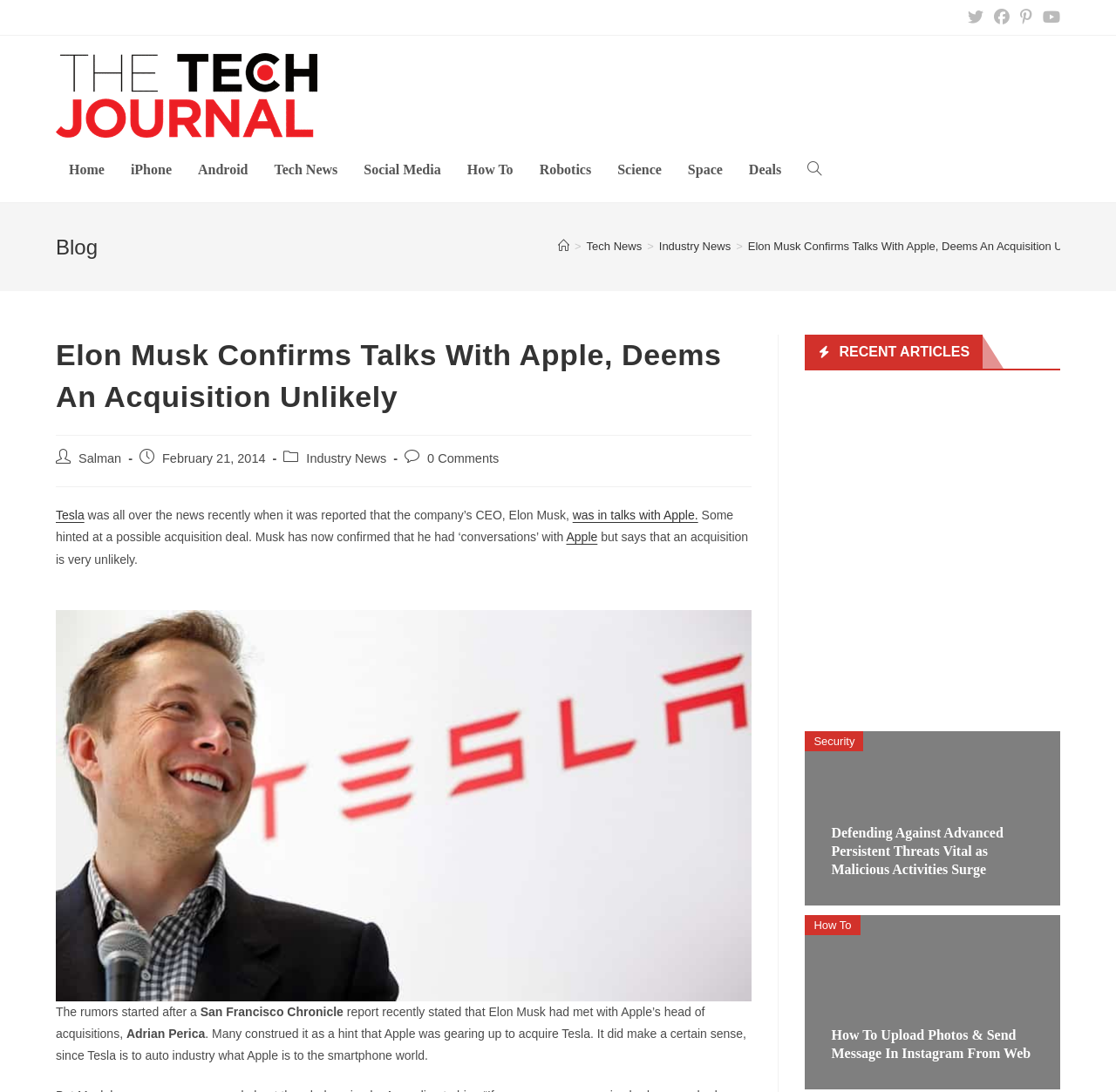What is the name of the CEO of Tesla?
Please provide a detailed answer to the question.

The article mentions that Elon Musk was in talks with Apple, and he is the CEO of Tesla.